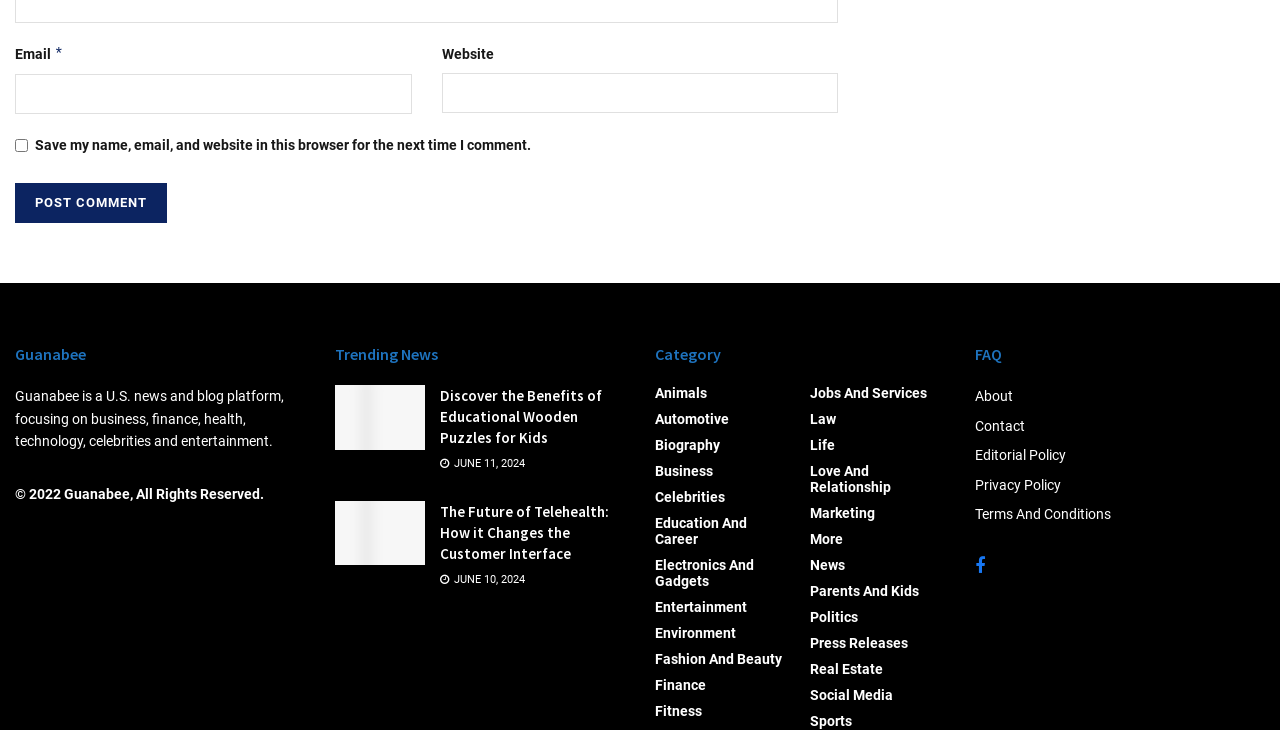How many links are there in the 'Category' section?
Answer the question with a single word or phrase derived from the image.

19